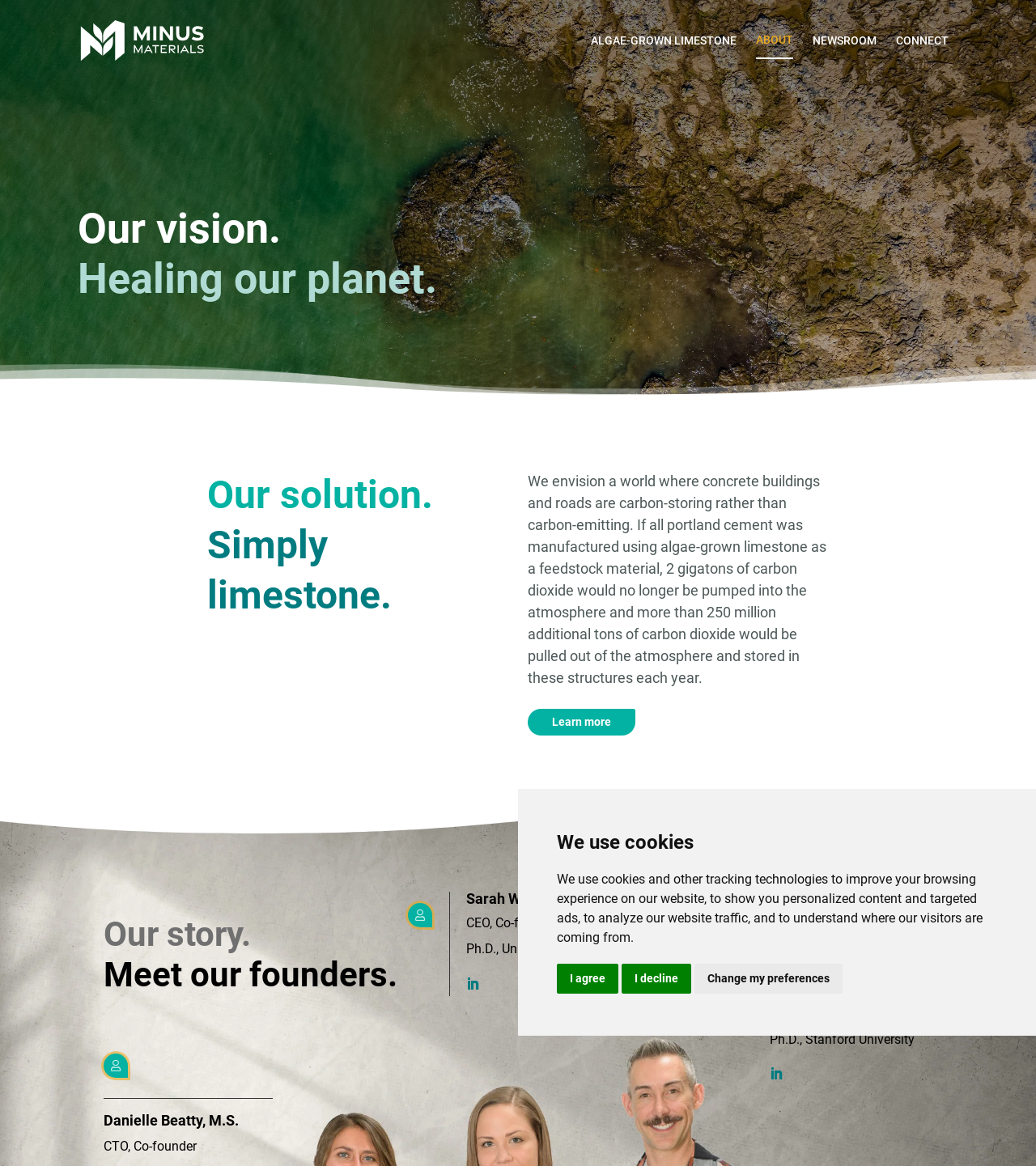Determine the main headline from the webpage and extract its text.

Our vision.
Healing our planet.